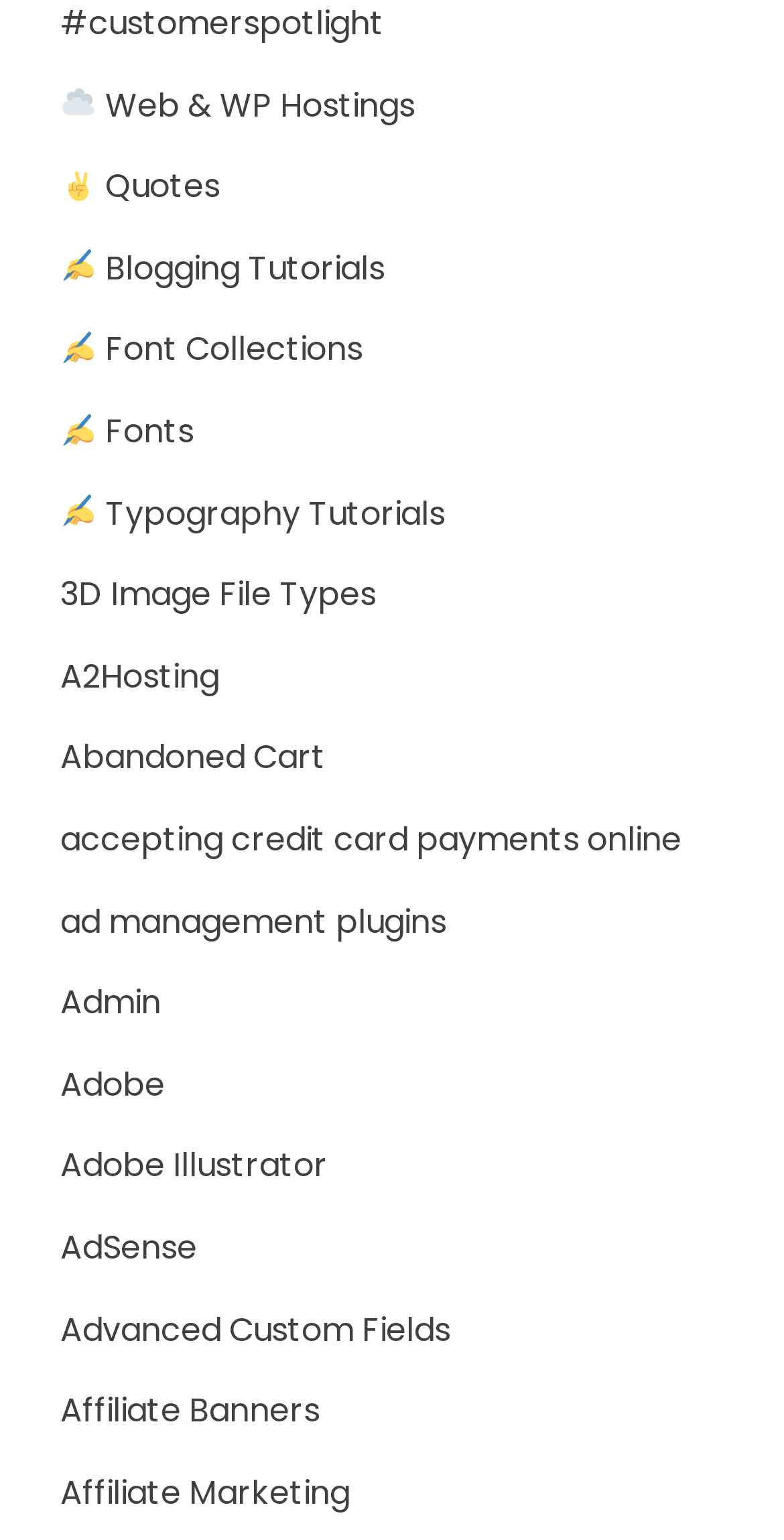What is the icon next to the 'Web & WP Hostings' link?
Craft a detailed and extensive response to the question.

The icon next to the 'Web & WP Hostings' link is '☁️' which can be determined by looking at the image element inside the link element with the text 'Web & WP Hostings'.